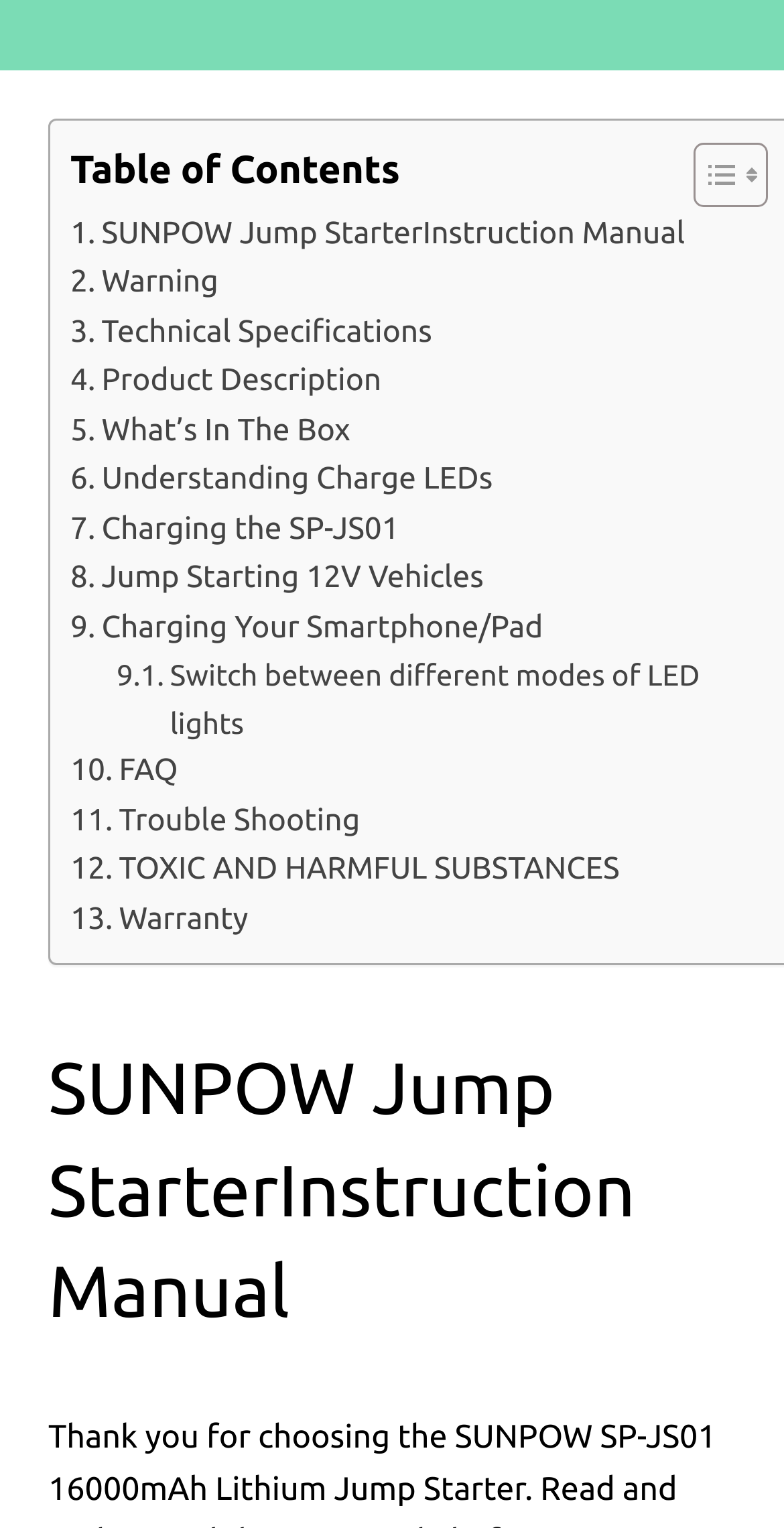Find the UI element described as: "Warranty" and predict its bounding box coordinates. Ensure the coordinates are four float numbers between 0 and 1, [left, top, right, bottom].

[0.09, 0.585, 0.317, 0.617]